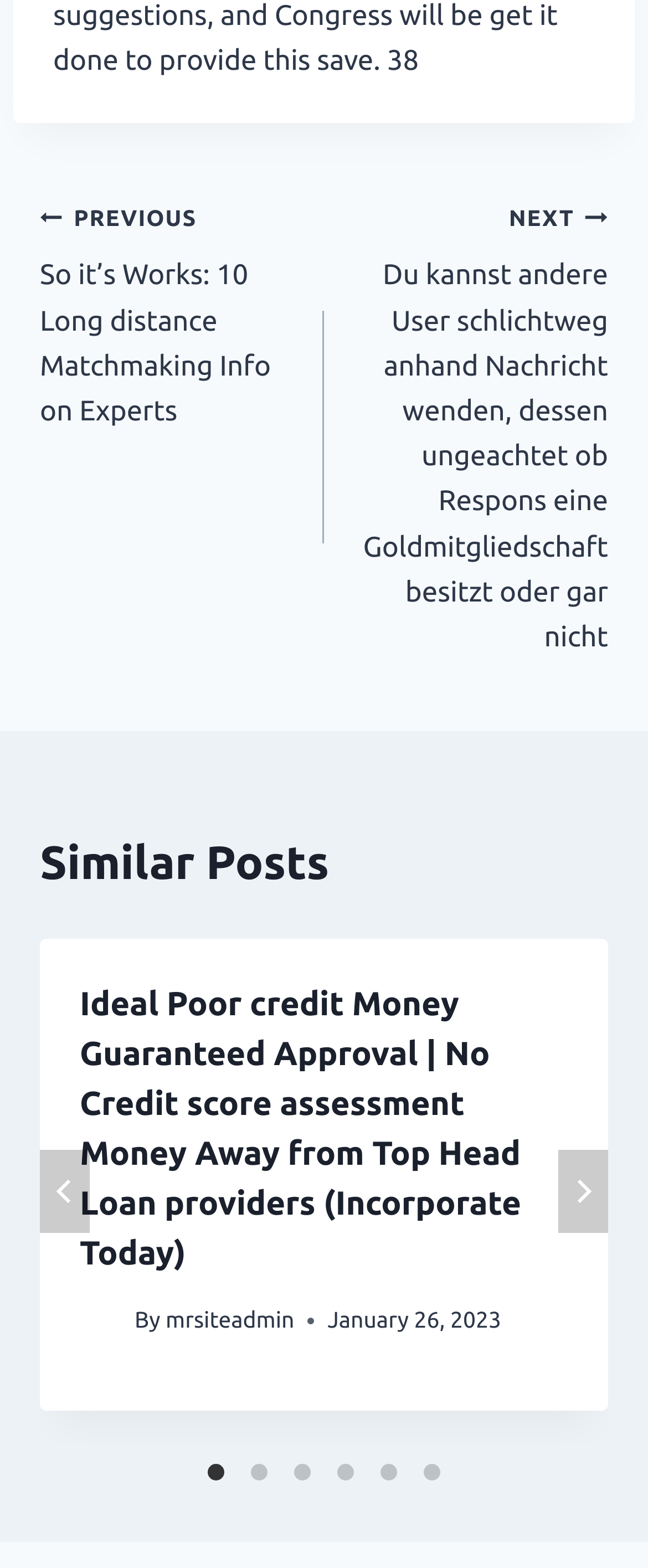Give a one-word or short phrase answer to the question: 
When was the article published?

January 26, 2023